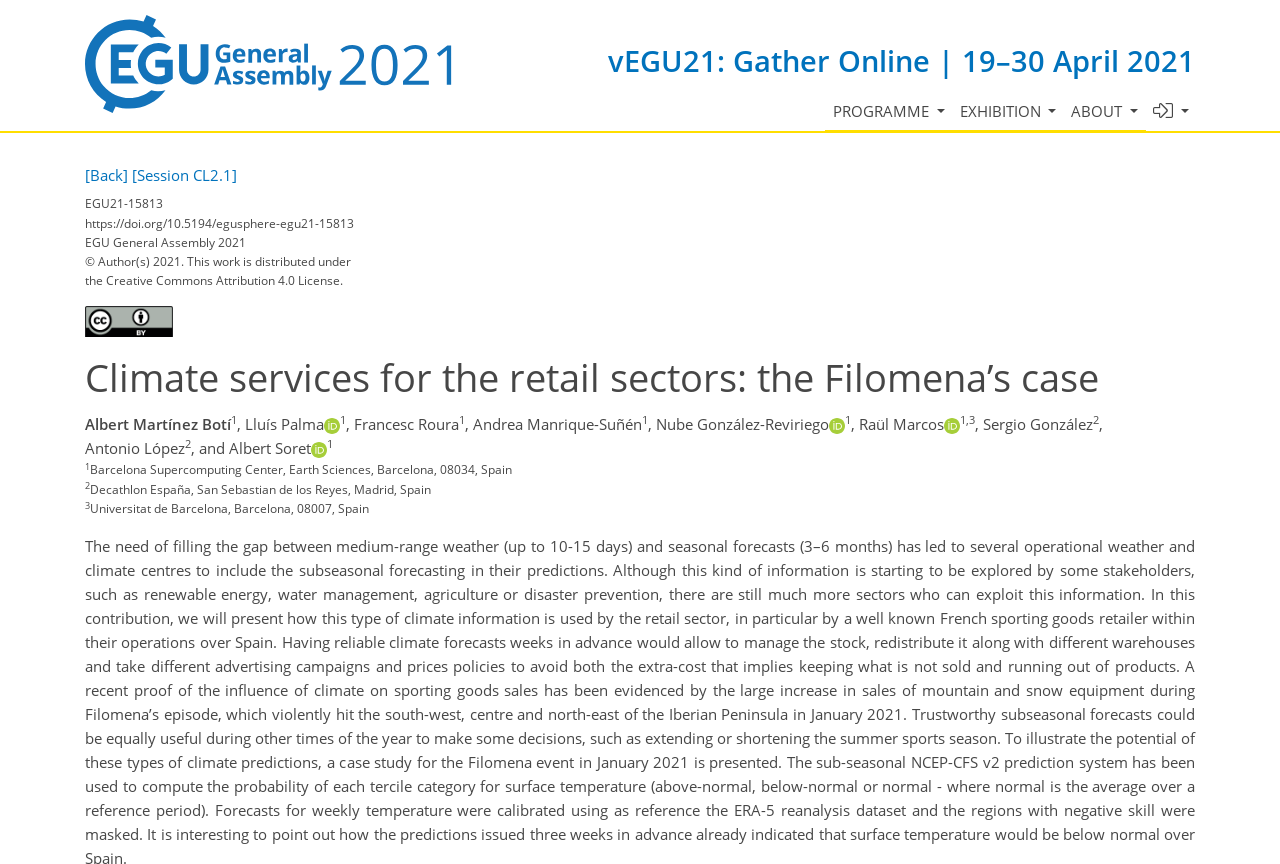Please give a short response to the question using one word or a phrase:
What is the name of the event?

EGU21